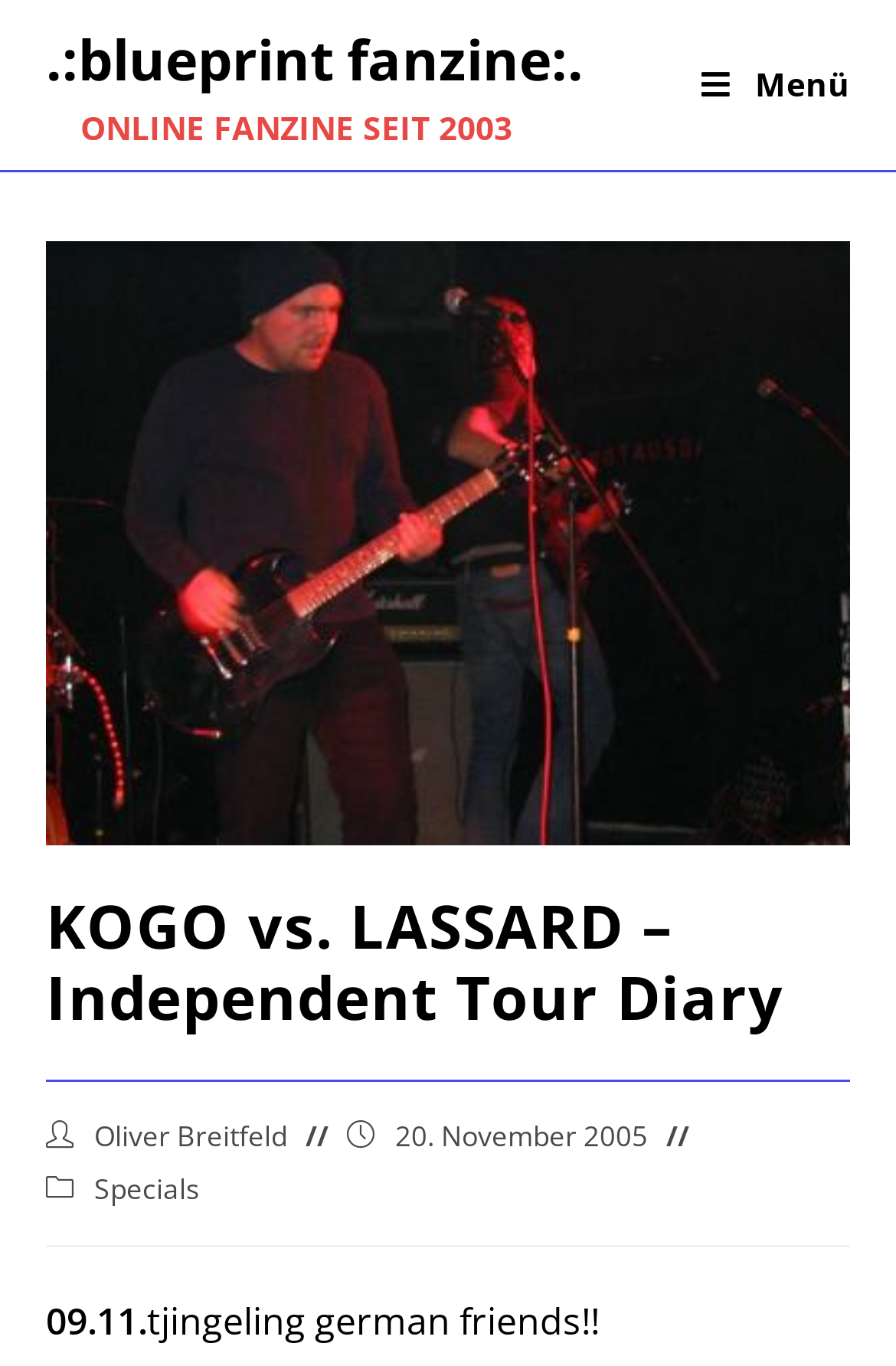Ascertain the bounding box coordinates for the UI element detailed here: "Oliver Breitfeld". The coordinates should be provided as [left, top, right, bottom] with each value being a float between 0 and 1.

[0.105, 0.817, 0.321, 0.846]